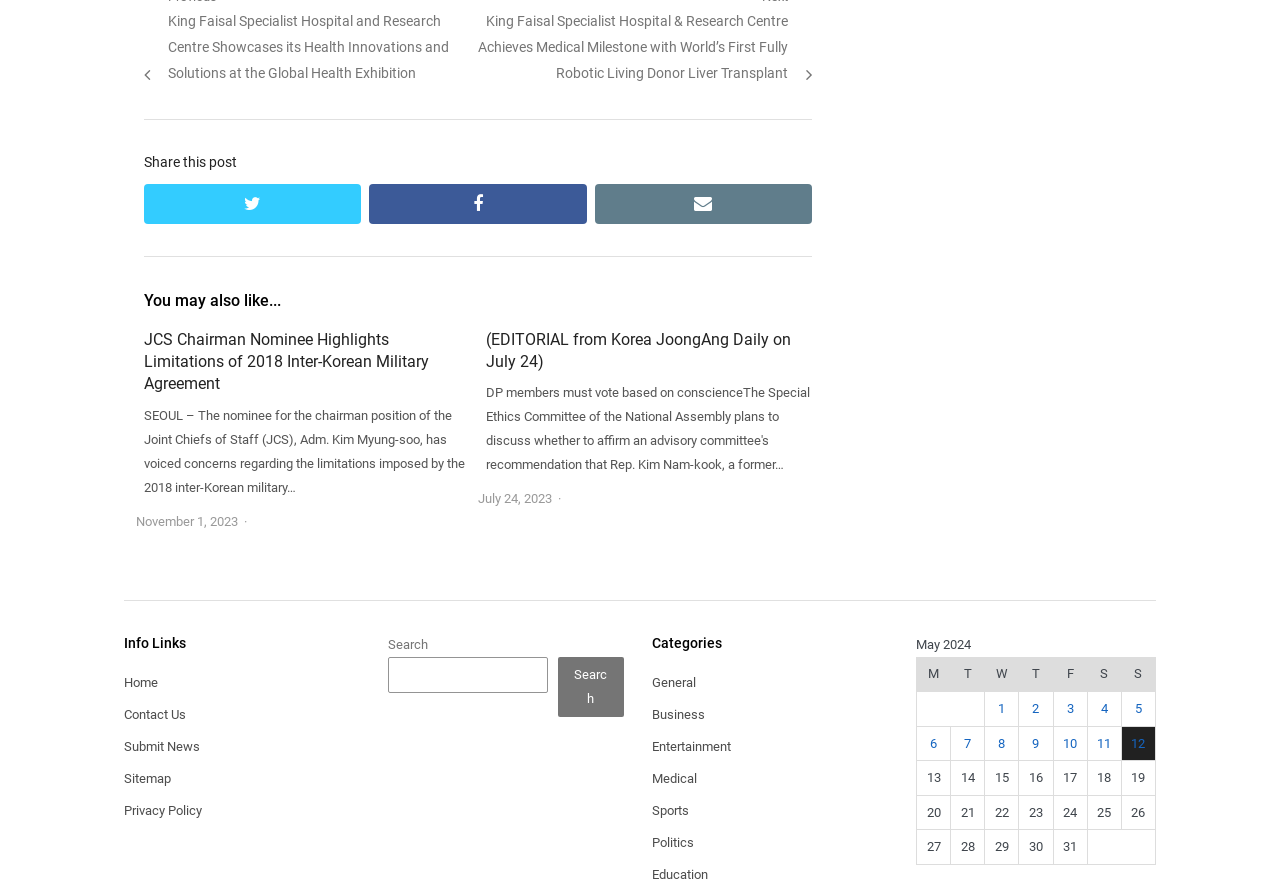Please identify the bounding box coordinates of the clickable element to fulfill the following instruction: "Go to the 'Home' page". The coordinates should be four float numbers between 0 and 1, i.e., [left, top, right, bottom].

[0.097, 0.757, 0.123, 0.774]